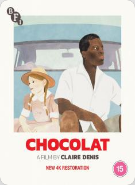Who is the director of the film?
Identify the answer in the screenshot and reply with a single word or phrase.

Claire Denis